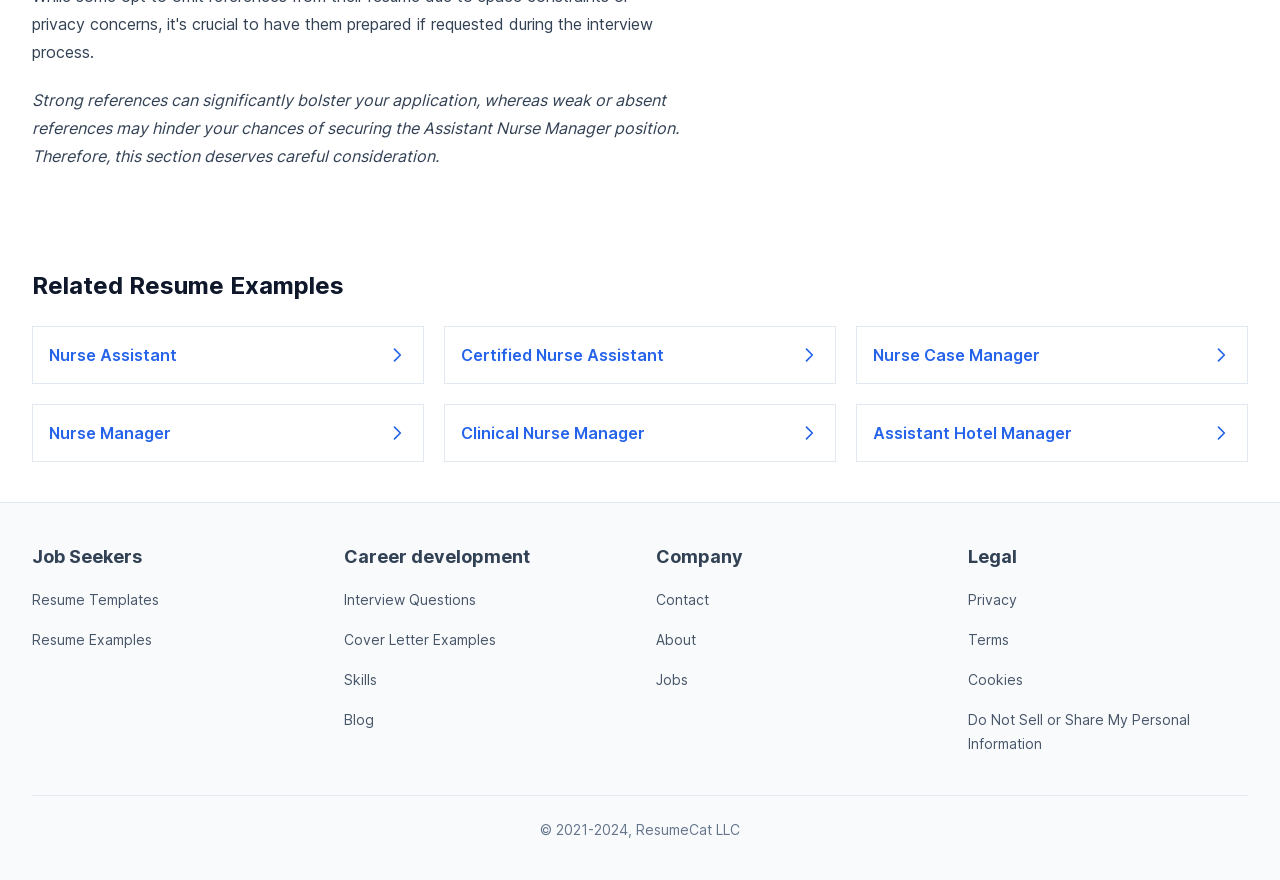What is the name of the company that owns the webpage?
Please craft a detailed and exhaustive response to the question.

The copyright information at the bottom of the webpage indicates that the webpage is owned by ResumeCat LLC, with a copyright date range of 2021-2024.